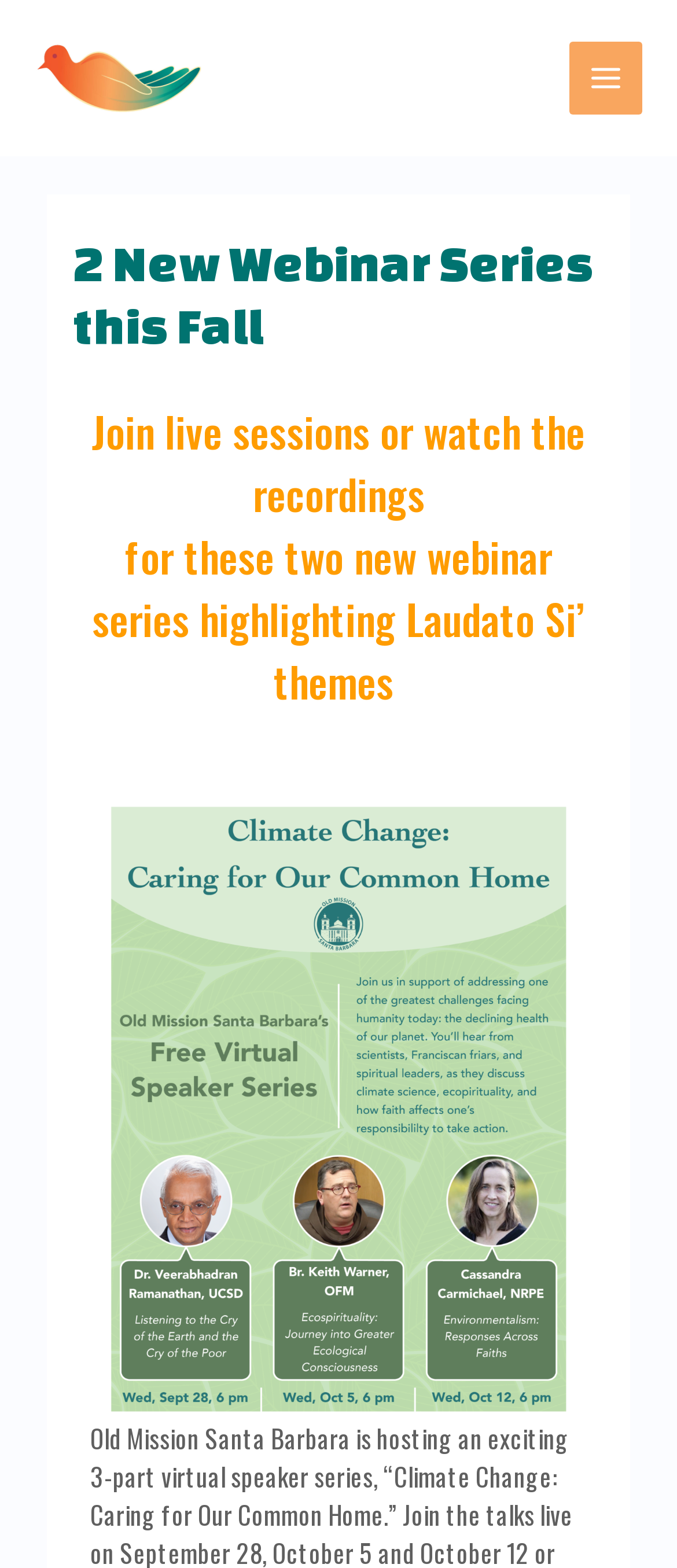What is the name of the virtual speaker series?
Provide a fully detailed and comprehensive answer to the question.

The answer can be found in the heading '2 New Webinar Series this Fall' and the image description 'Laudato Si' Spirit'. The name of the virtual speaker series is 'Laudato Si’'.